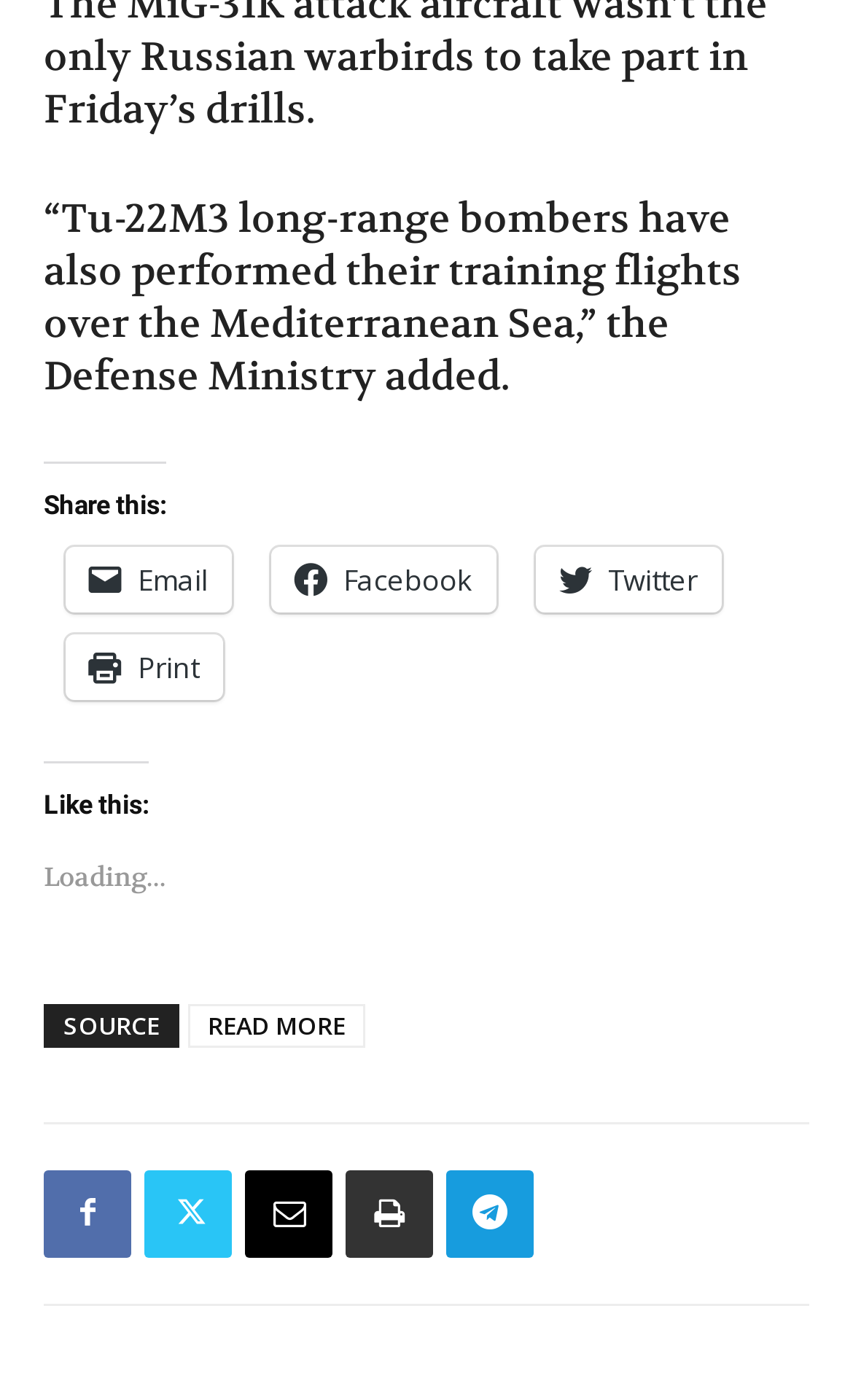How many social media platforms are available for sharing?
Please provide a detailed and comprehensive answer to the question.

The number of social media platforms available for sharing can be determined by counting the links below the 'Share this:' heading, which are Facebook, Twitter, and Email.